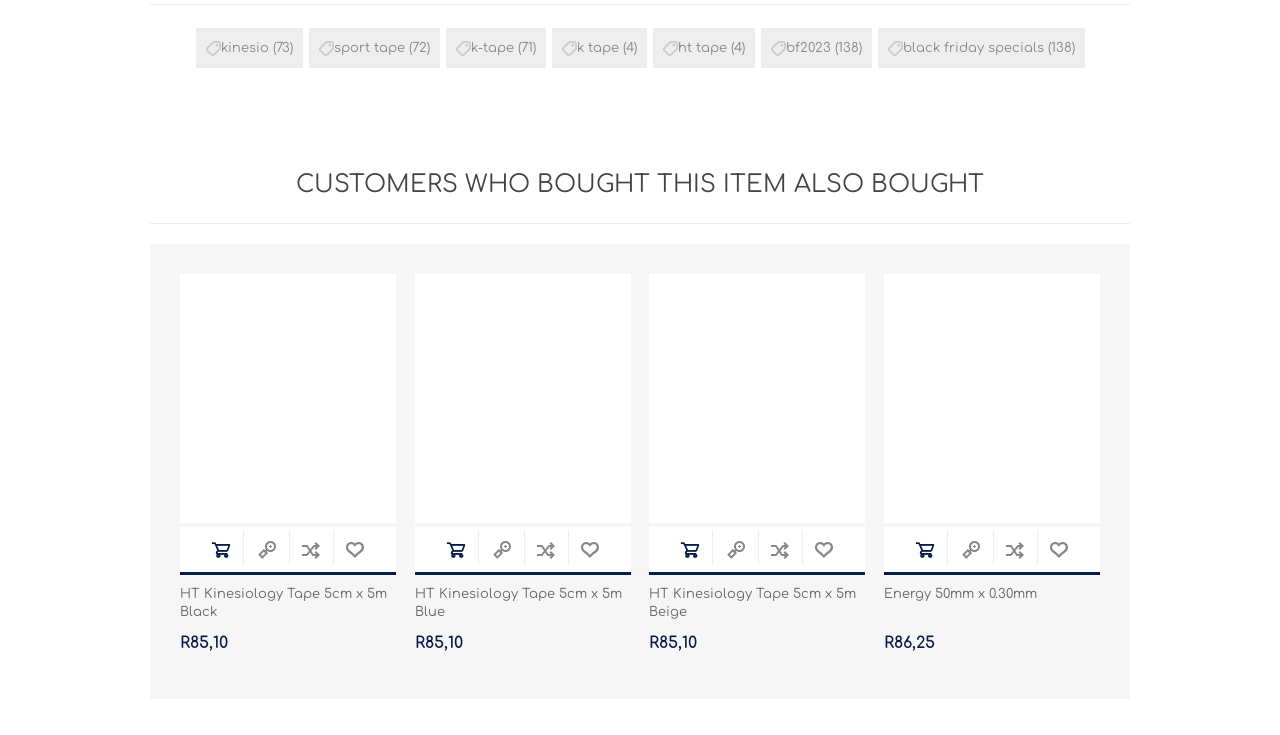Determine the bounding box coordinates of the clickable element to achieve the following action: 'Compare 'HT Kinesiology Tape 5cm x 5m Blue''. Provide the coordinates as four float values between 0 and 1, formatted as [left, top, right, bottom].

[0.409, 0.838, 0.443, 0.899]